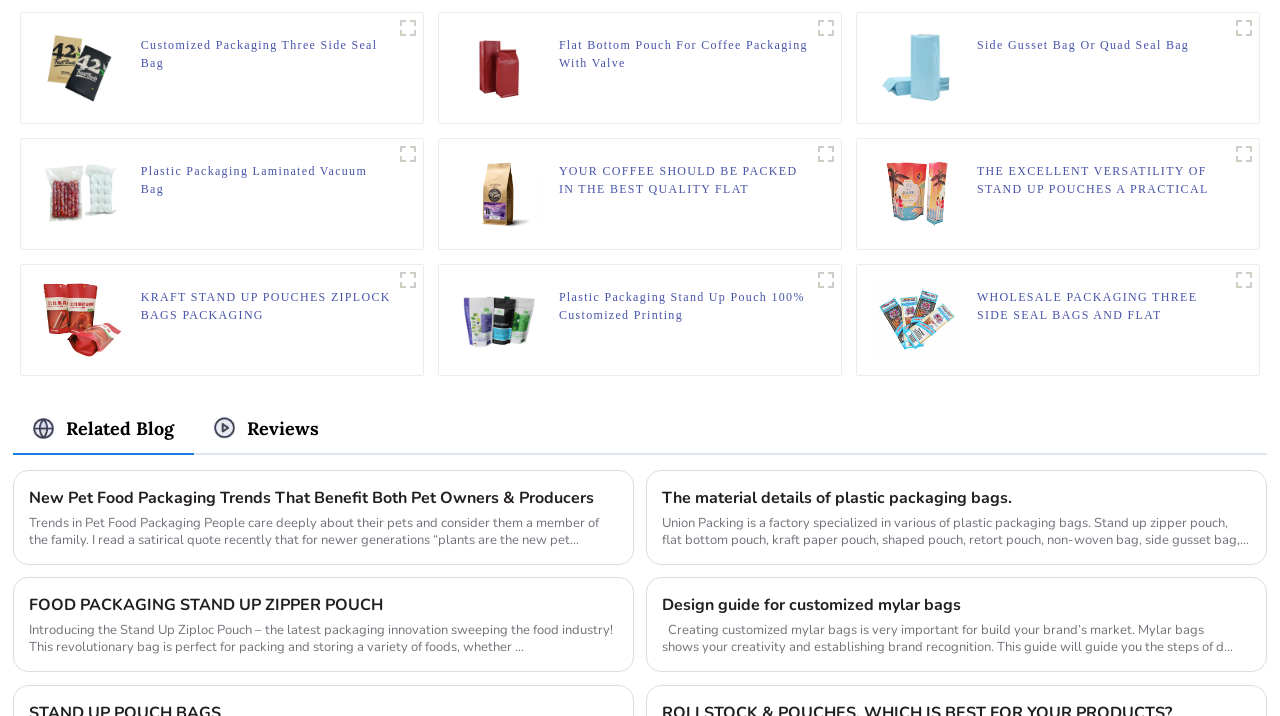Given the element description "title="6"", identify the bounding box of the corresponding UI element.

[0.634, 0.018, 0.657, 0.06]